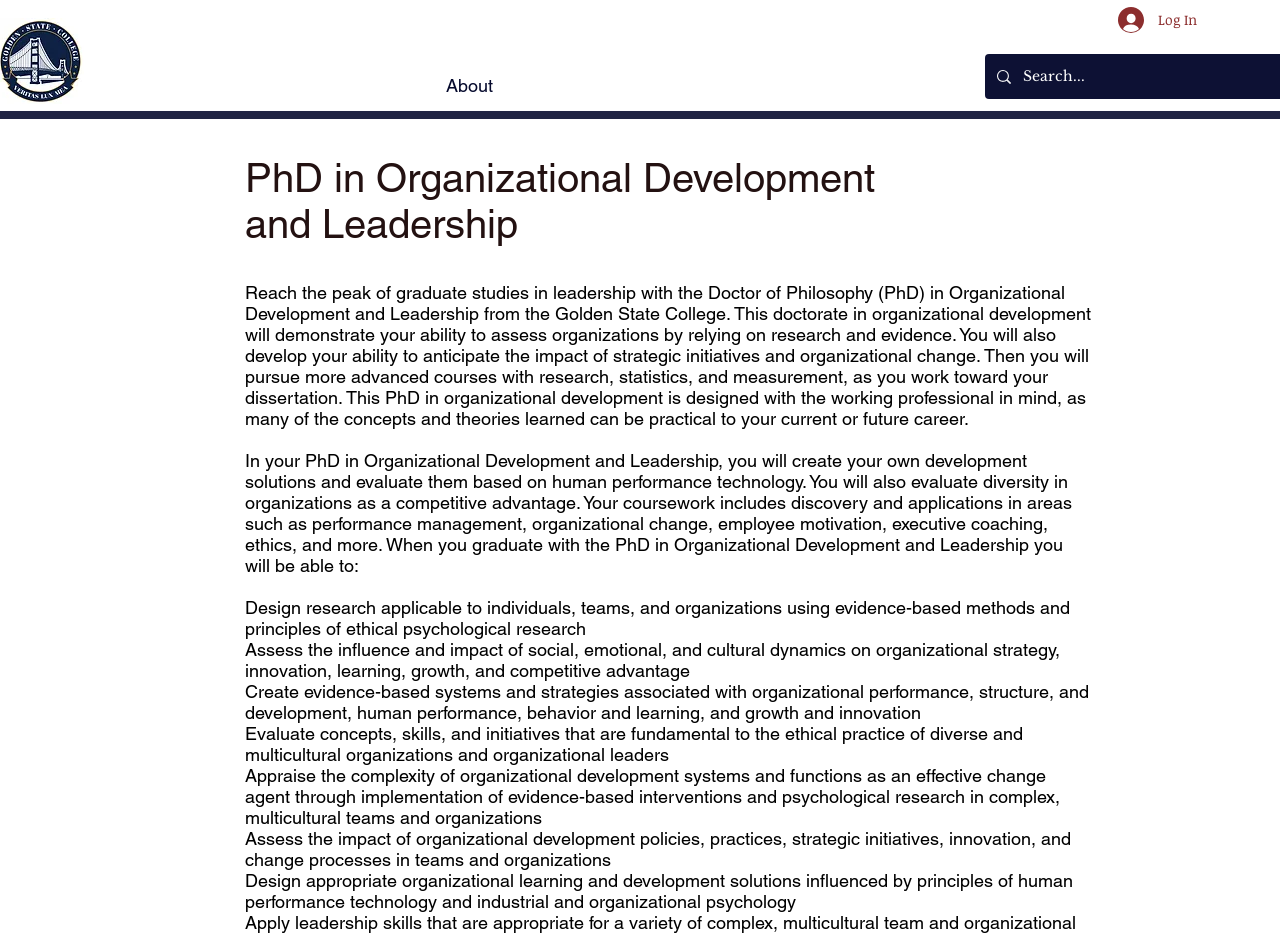What is the purpose of the searchbox?
Using the details shown in the screenshot, provide a comprehensive answer to the question.

The searchbox is located at the top right corner of the webpage, and its presence suggests that it is intended for users to search for specific content within the website. The bounding box coordinates of the searchbox [0.799, 0.058, 0.975, 0.106] indicate that it is a prominent feature on the webpage, further supporting its purpose as a search function.